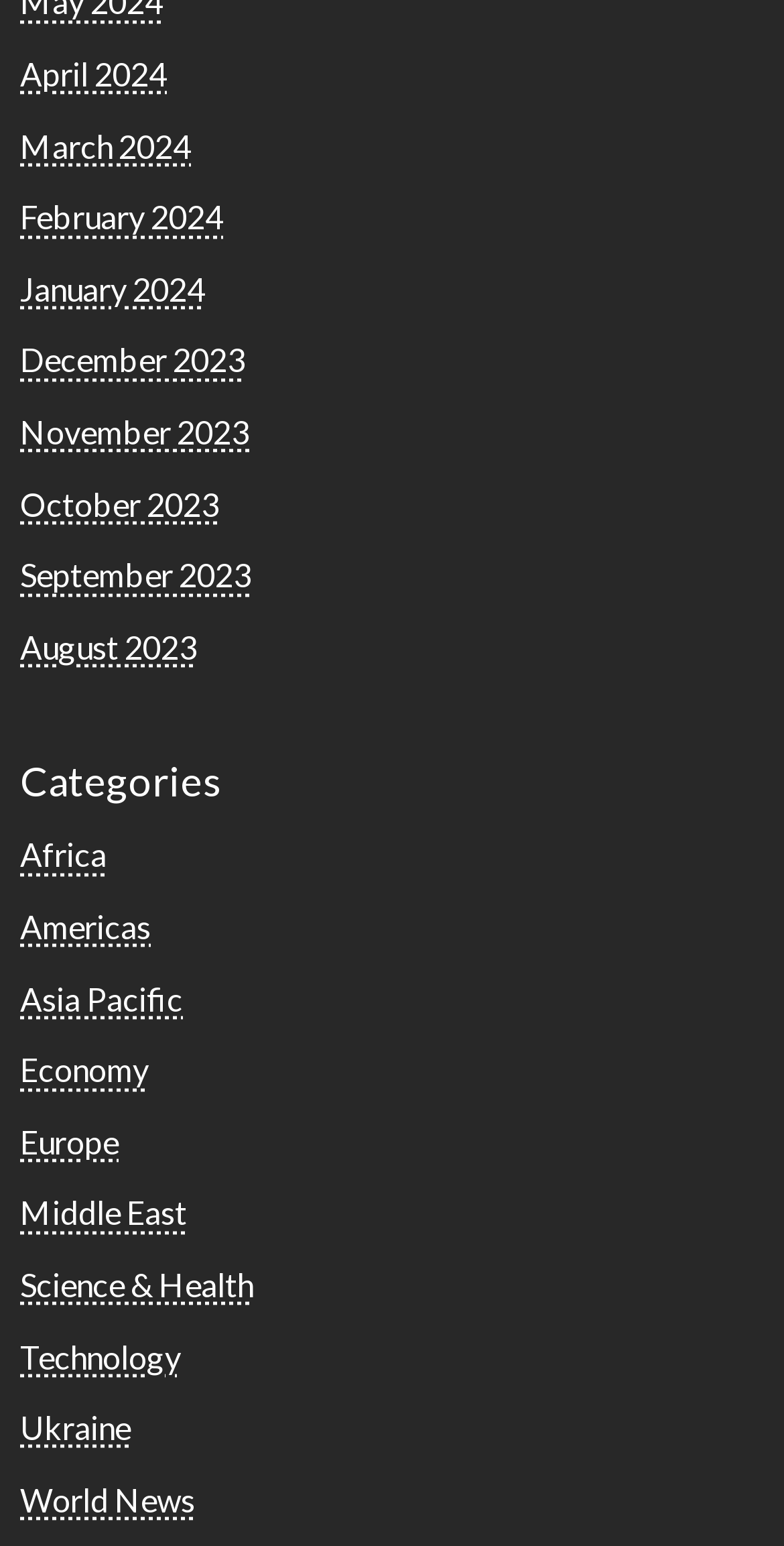How many months are listed in 2023?
Please answer using one word or phrase, based on the screenshot.

5